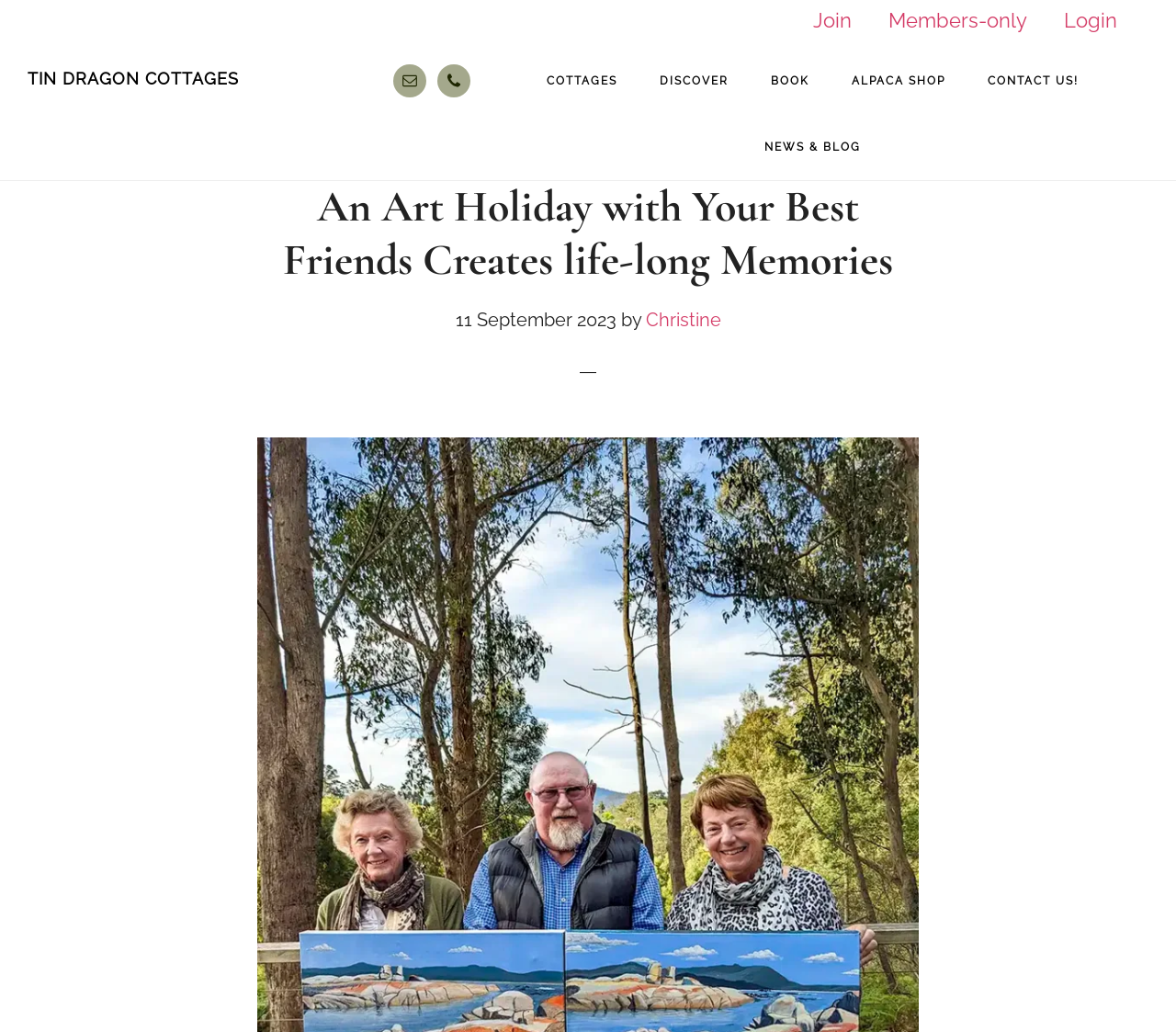Please examine the image and provide a detailed answer to the question: How many contact methods are provided?

I counted the number of contact methods provided by looking at the links and images at the top of the page, which are 'Email' and 'Phone'. There are 2 contact methods in total.